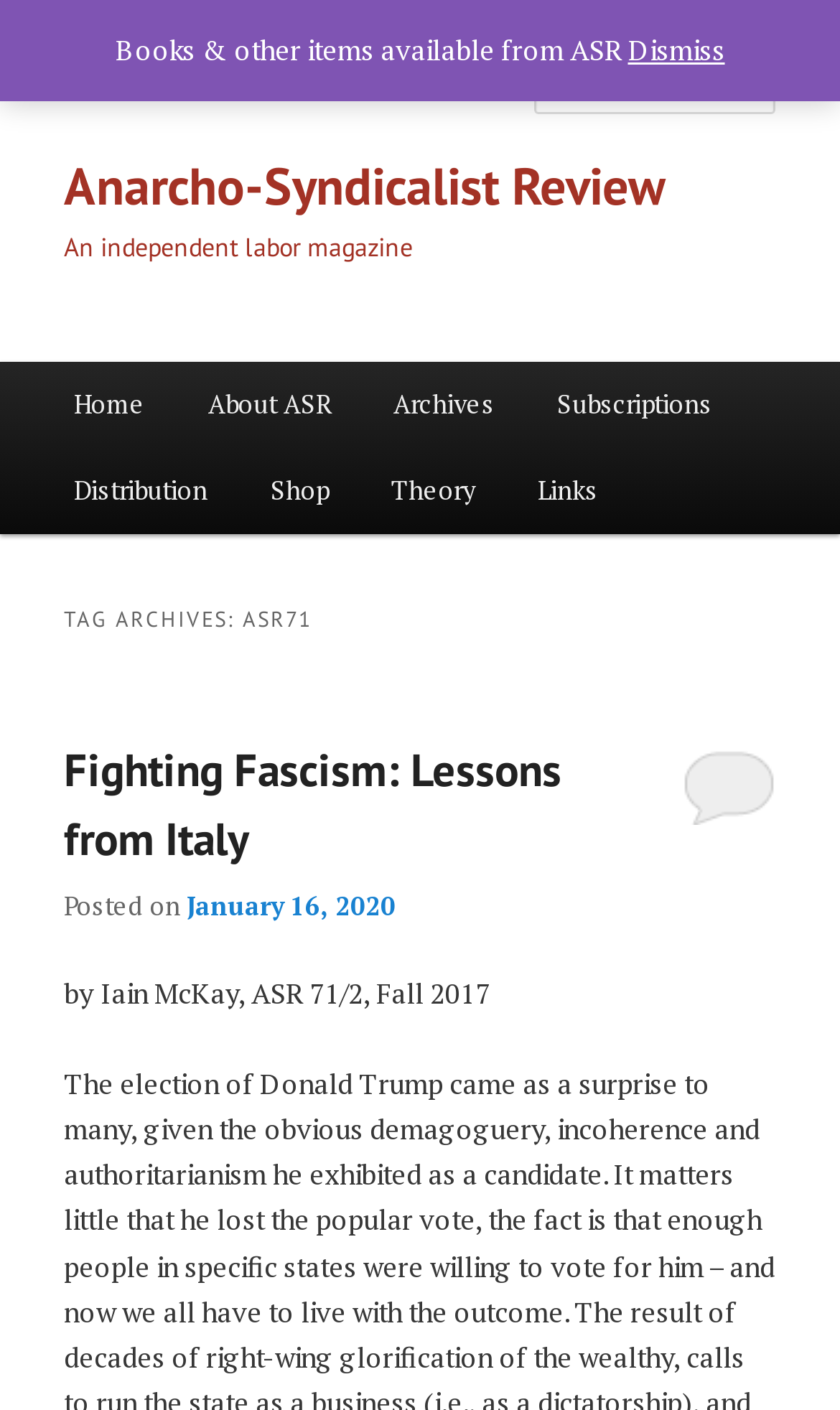Please give the bounding box coordinates of the area that should be clicked to fulfill the following instruction: "Search for something". The coordinates should be in the format of four float numbers from 0 to 1, i.e., [left, top, right, bottom].

[0.637, 0.032, 0.924, 0.081]